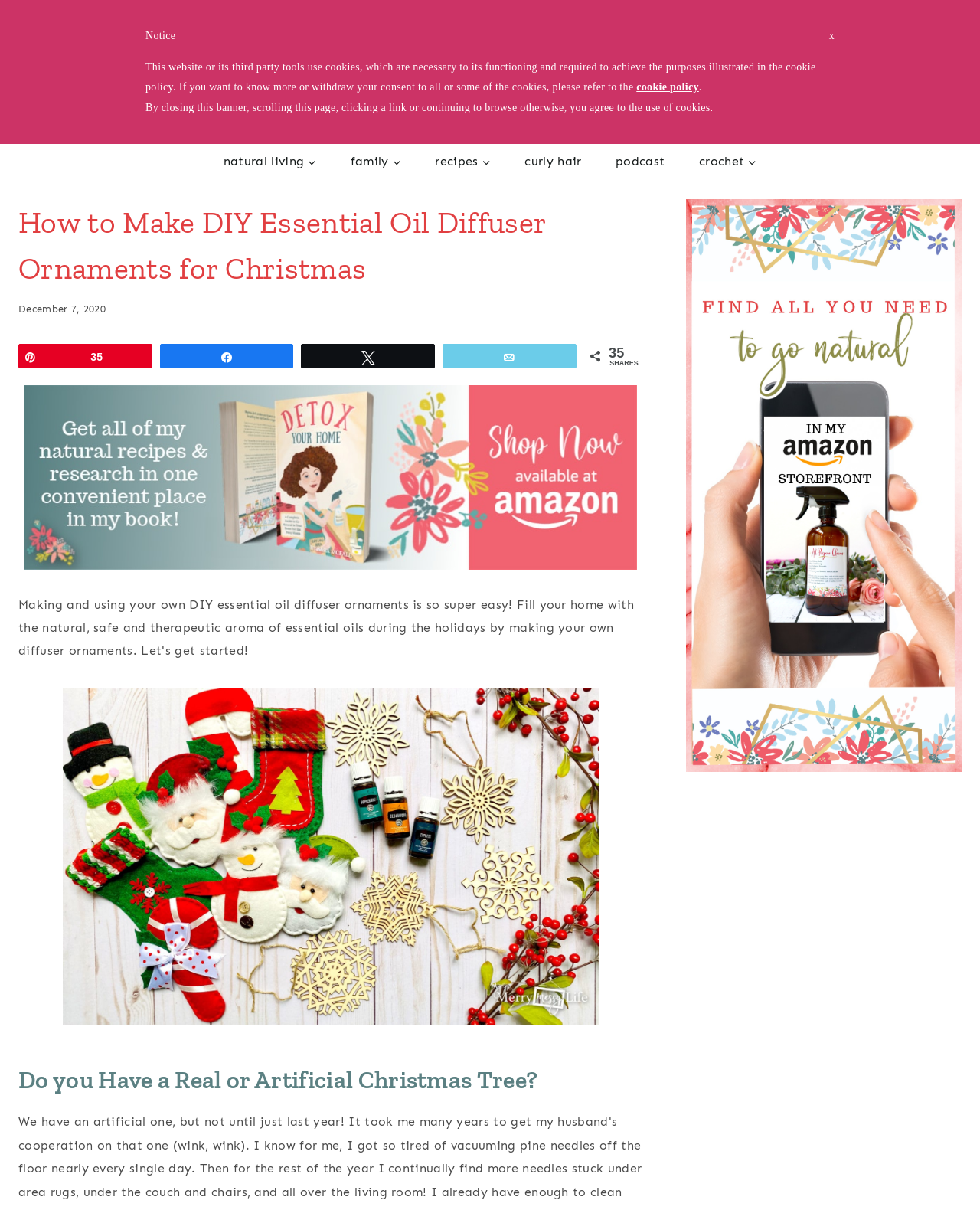Show the bounding box coordinates for the element that needs to be clicked to execute the following instruction: "Read the article about making DIY essential oil diffuser ornaments". Provide the coordinates in the form of four float numbers between 0 and 1, i.e., [left, top, right, bottom].

[0.019, 0.164, 0.656, 0.24]